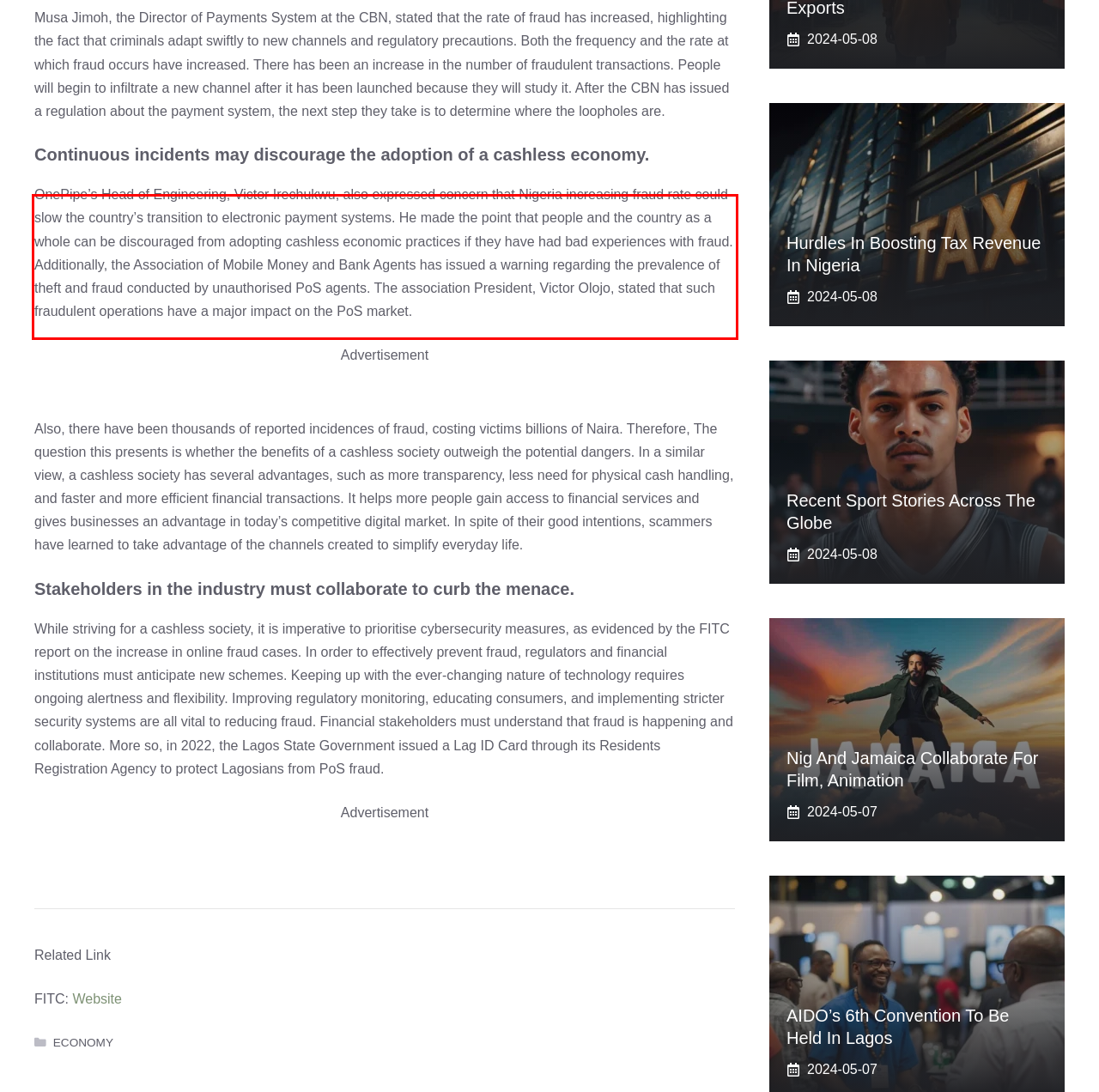Look at the provided screenshot of the webpage and perform OCR on the text within the red bounding box.

Also, there have been thousands of reported incidences of fraud, costing victims billions of Naira. Therefore, The question this presents is whether the benefits of a cashless society outweigh the potential dangers. In a similar view, a cashless society has several advantages, such as more transparency, less need for physical cash handling, and faster and more efficient financial transactions. It helps more people gain access to financial services and gives businesses an advantage in today’s competitive digital market. In spite of their good intentions, scammers have learned to take advantage of the channels created to simplify everyday life.